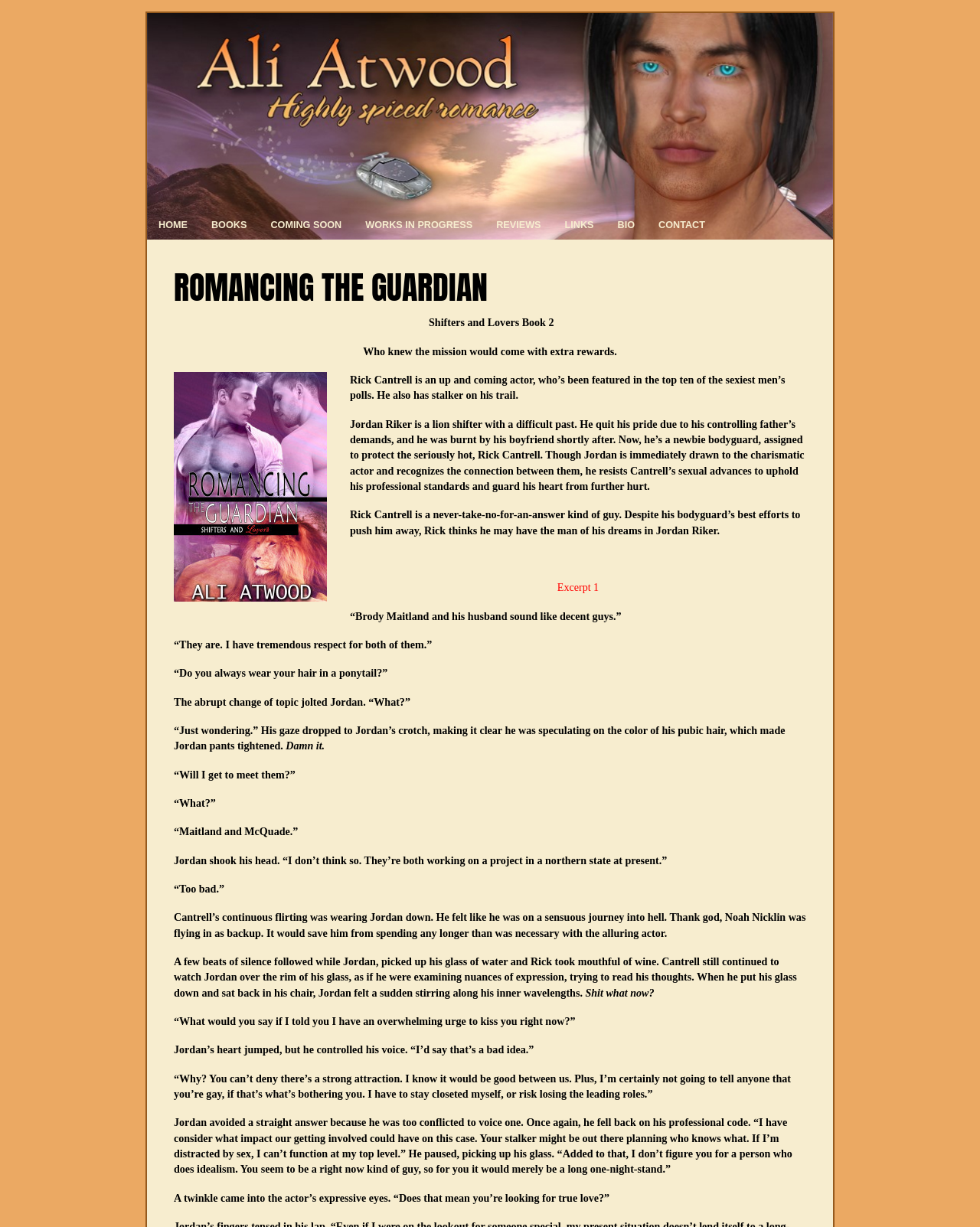Identify the bounding box coordinates of the section that should be clicked to achieve the task described: "Click on HOME link".

[0.15, 0.172, 0.203, 0.196]